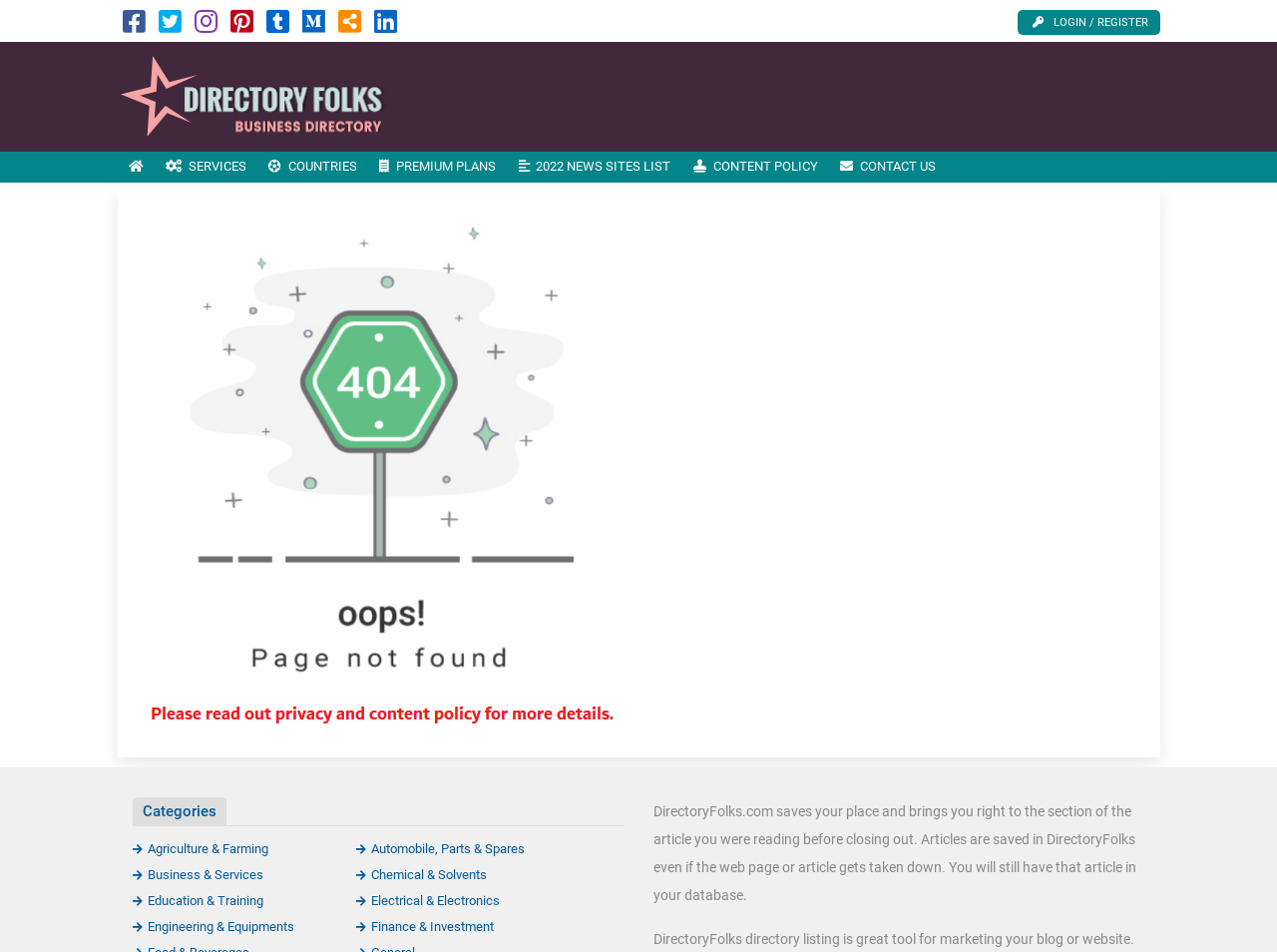Identify the bounding box coordinates of the clickable region necessary to fulfill the following instruction: "Read more about the 'One Book | One Minnesota' program". The bounding box coordinates should be four float numbers between 0 and 1, i.e., [left, top, right, bottom].

None